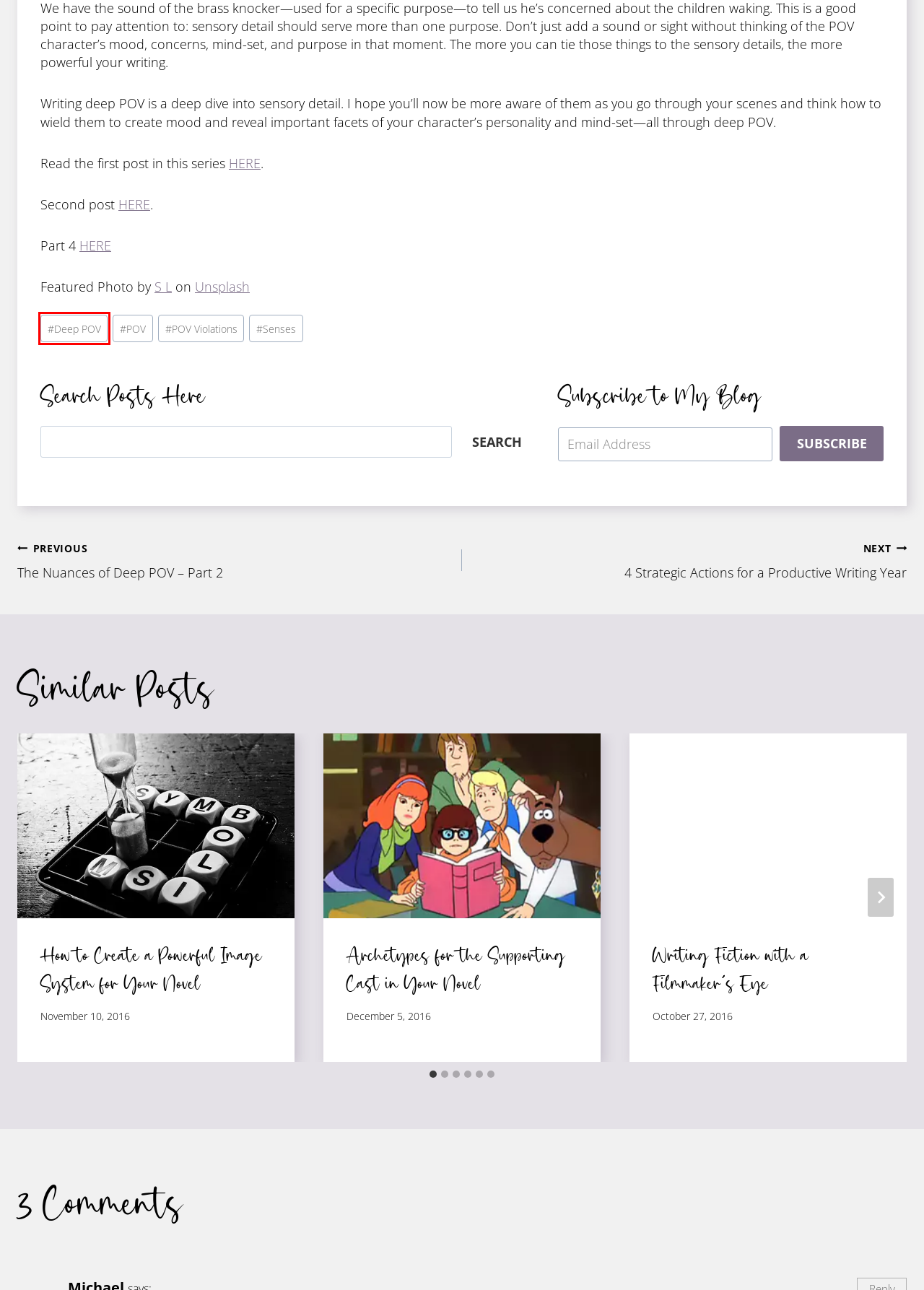Examine the screenshot of a webpage with a red rectangle bounding box. Select the most accurate webpage description that matches the new webpage after clicking the element within the bounding box. Here are the candidates:
A. Deep POV Archives - C. S. Lakin
B. Senses Archives - C. S. Lakin
C. Writing Fiction with a Filmmaker's Eye - C. S. Lakin
D. POV Archives - C. S. Lakin
E. S L (@gingermias) | Unsplash Photo Community
F. 4 Strategic Actions for a Productive Writing Year - C. S. Lakin
G. Deep Dive Pictures | Download Free Images on Unsplash
H. The Nuances of Deep POV - Part 2 - C. S. Lakin

A